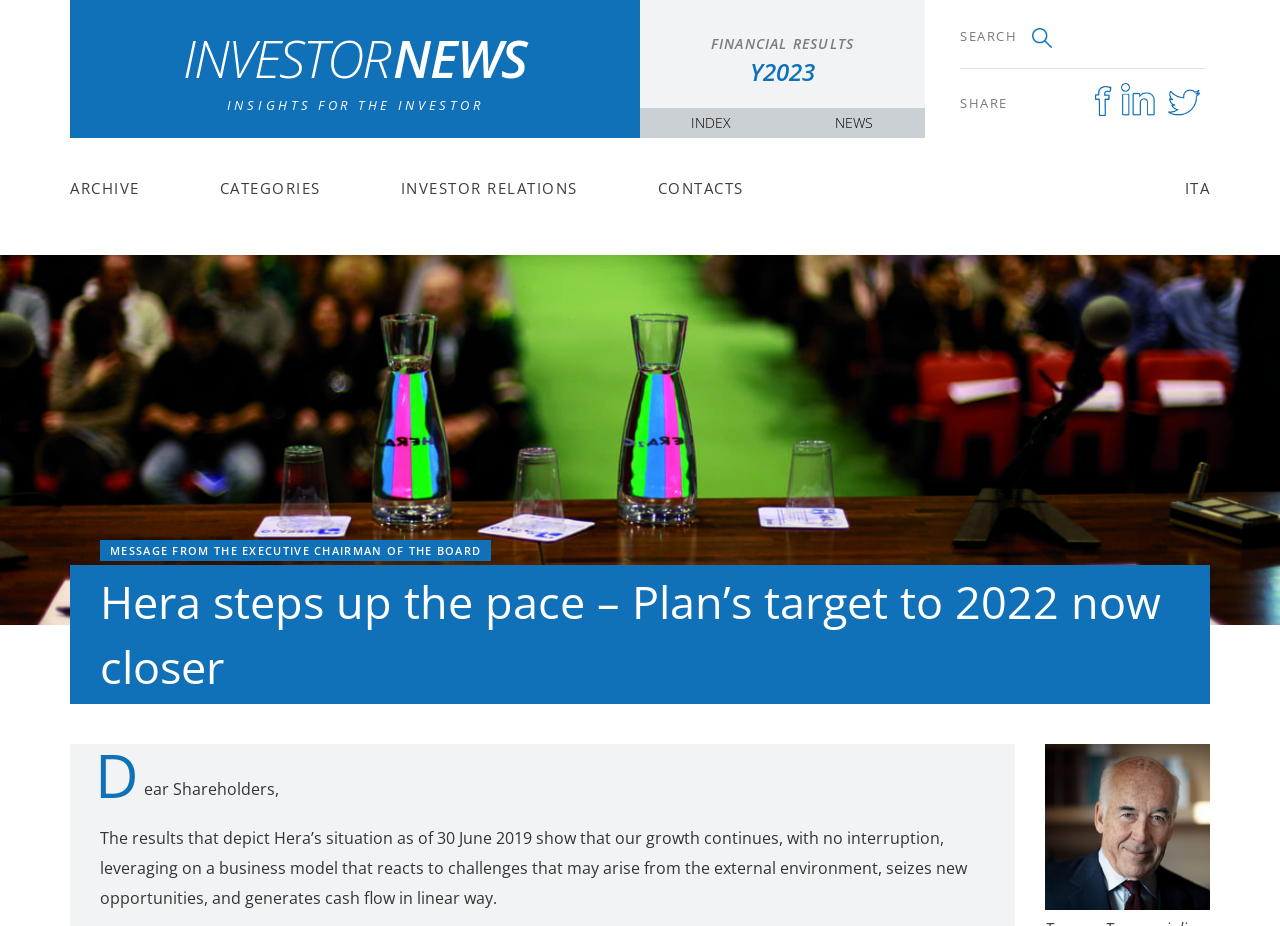Please find the bounding box coordinates of the element that must be clicked to perform the given instruction: "View archive". The coordinates should be four float numbers from 0 to 1, i.e., [left, top, right, bottom].

[0.055, 0.192, 0.109, 0.219]